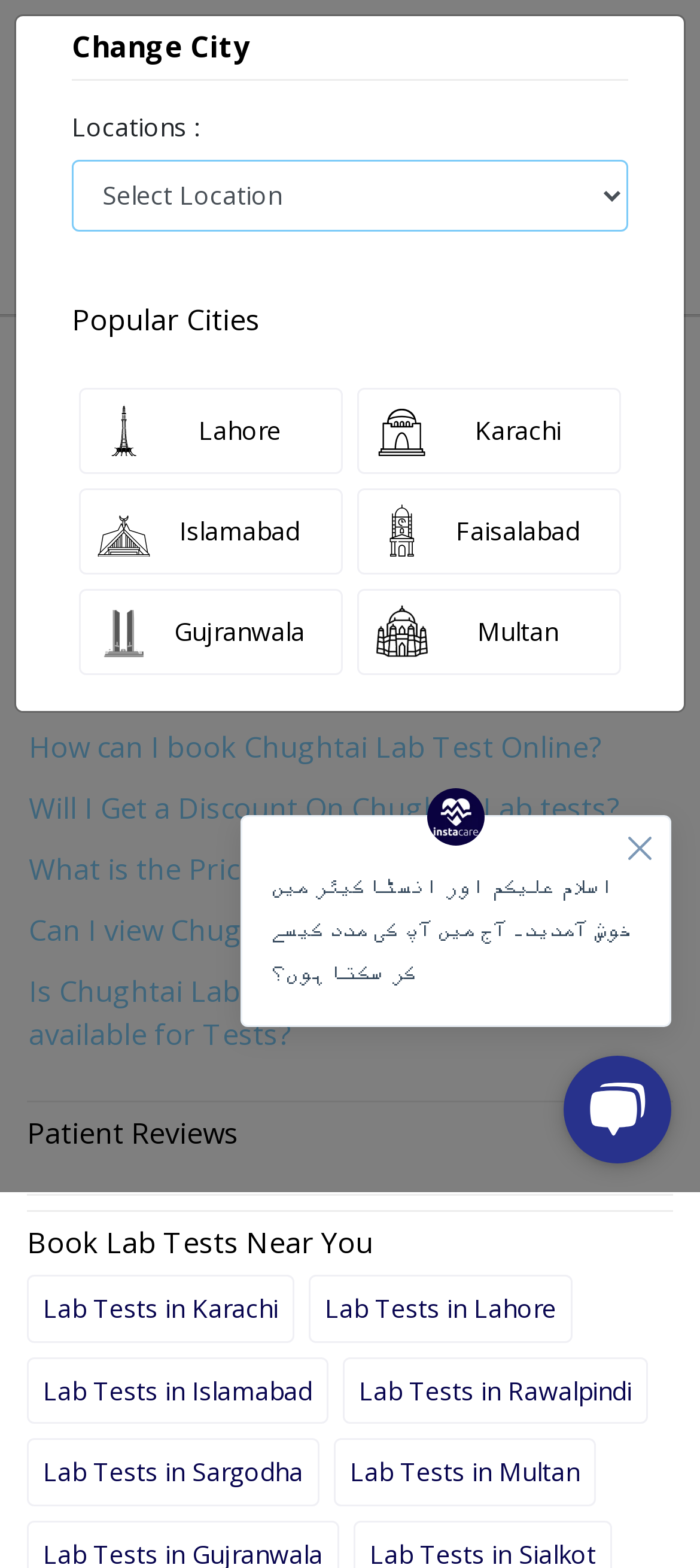Could you provide the bounding box coordinates for the portion of the screen to click to complete this instruction: "Toggle navigation"?

[0.815, 0.013, 0.959, 0.059]